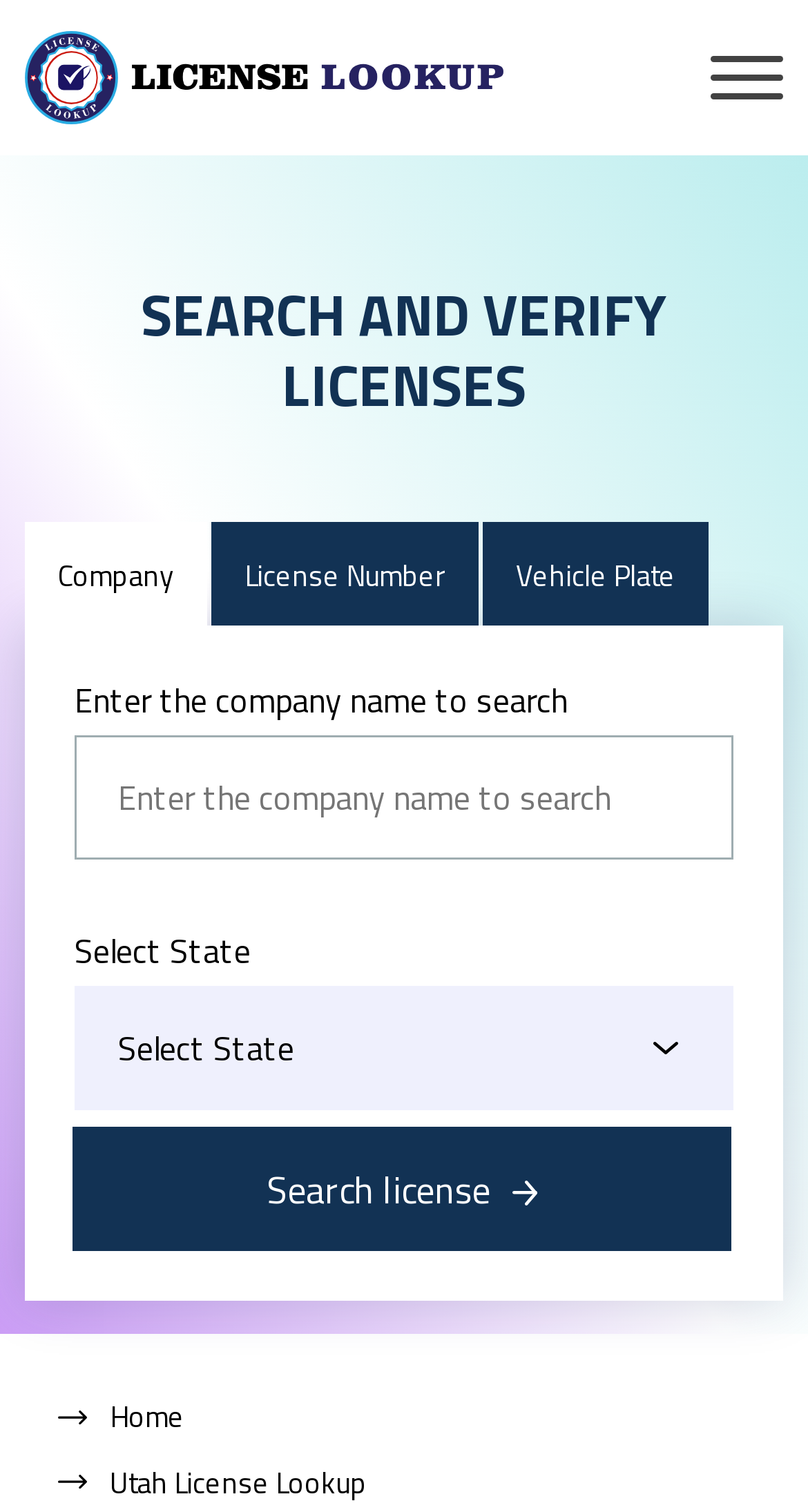Generate a thorough caption detailing the webpage content.

The webpage is about obtaining an engineer license in the state of Utah. At the top left corner, there is a logo image. Next to the logo, there is a toggle navigation button. Below the logo, there is a prominent heading that reads "SEARCH AND VERIFY LICENSES". 

Underneath the heading, there are three buttons aligned horizontally, labeled "Company", "License Number", and "Vehicle Plate". Below these buttons, there is a search bar with a label "Enter the company name to search" and a corresponding text input field. 

Further down, there is a dropdown menu labeled "Select State" with an option to choose a state. To the right of the dropdown menu, there is a search button with an arrow icon. 

At the bottom of the page, there are two links, "Home" and "Utah License Lookup", aligned horizontally.